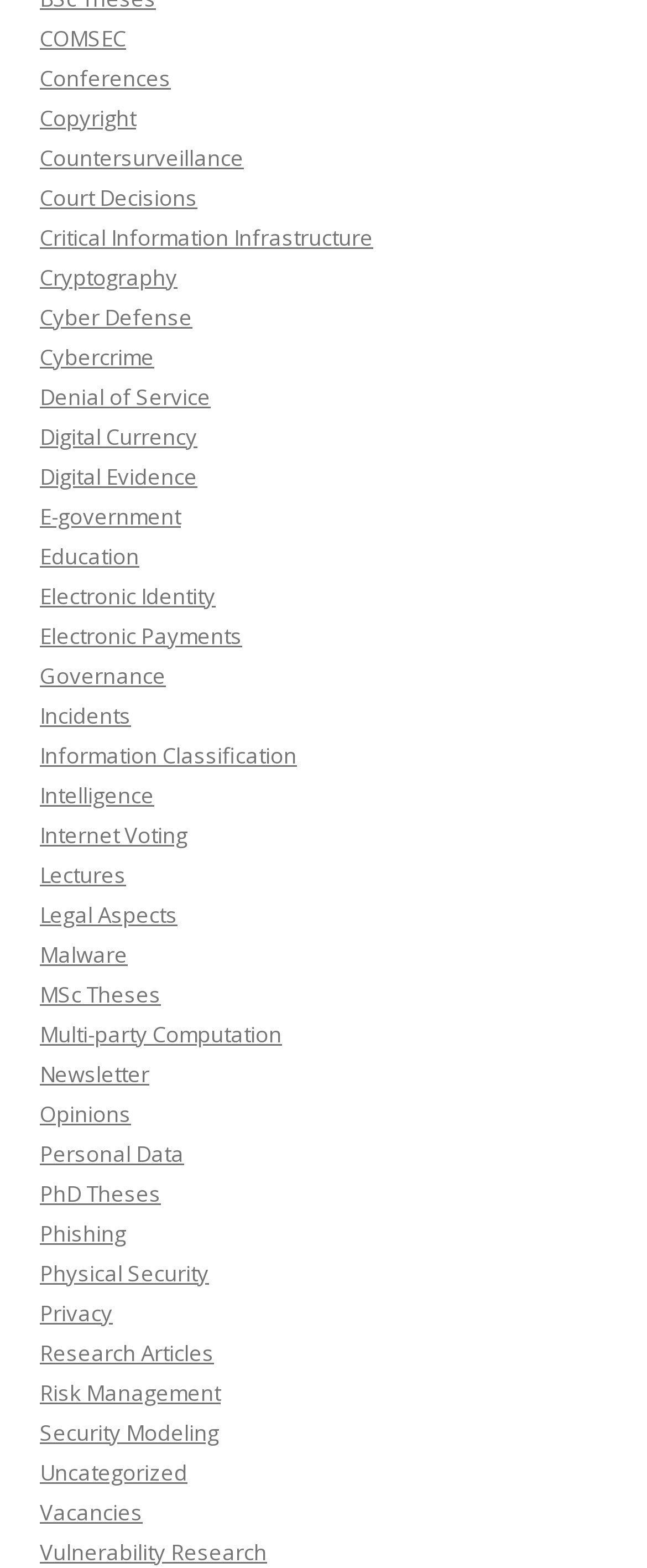Identify the bounding box for the UI element described as: "Countersurveillance". Ensure the coordinates are four float numbers between 0 and 1, formatted as [left, top, right, bottom].

[0.062, 0.091, 0.377, 0.11]